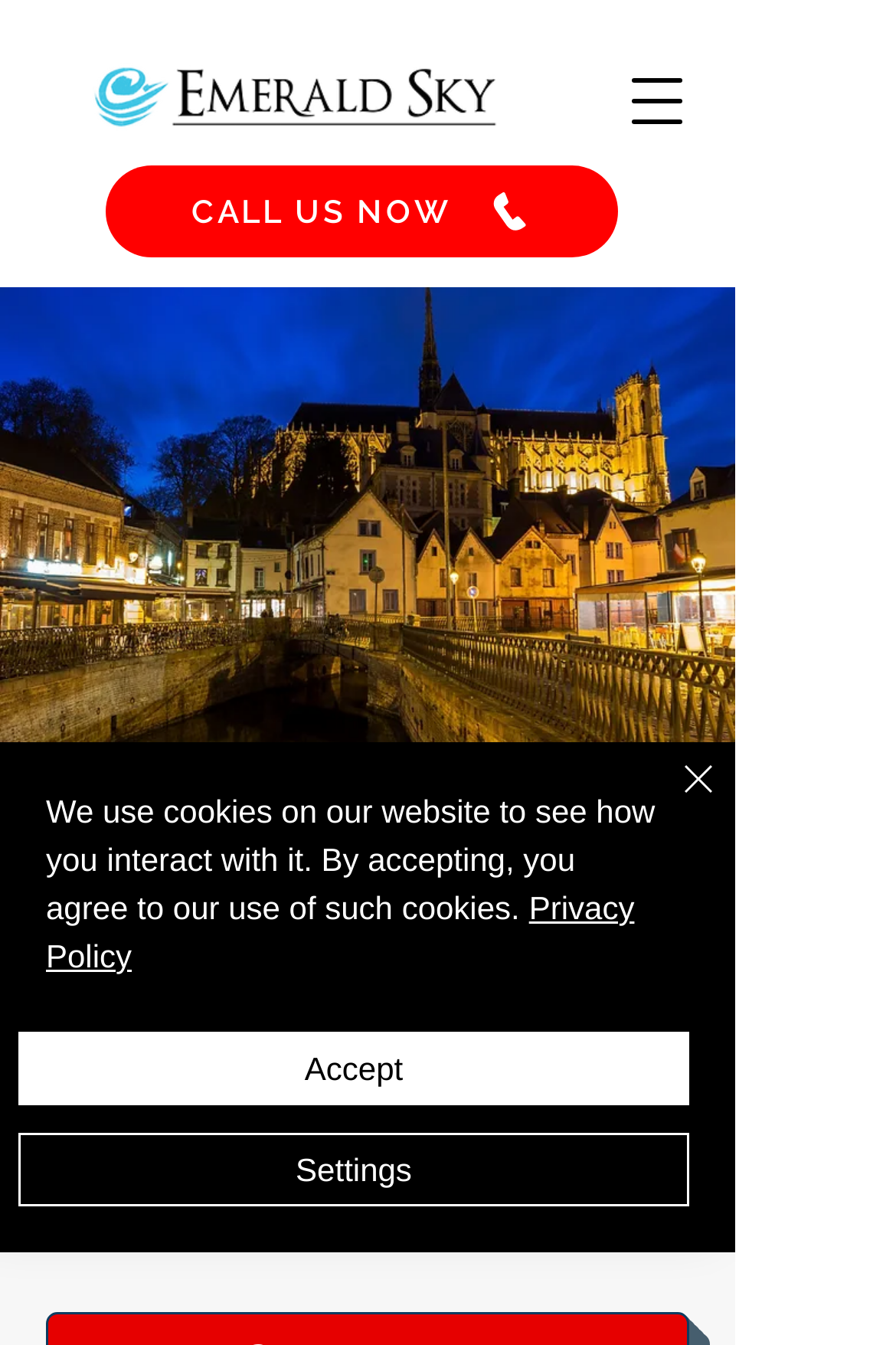Find the bounding box coordinates for the HTML element described in this sentence: "Back". Provide the coordinates as four float numbers between 0 and 1, in the format [left, top, right, bottom].

[0.051, 0.62, 0.236, 0.666]